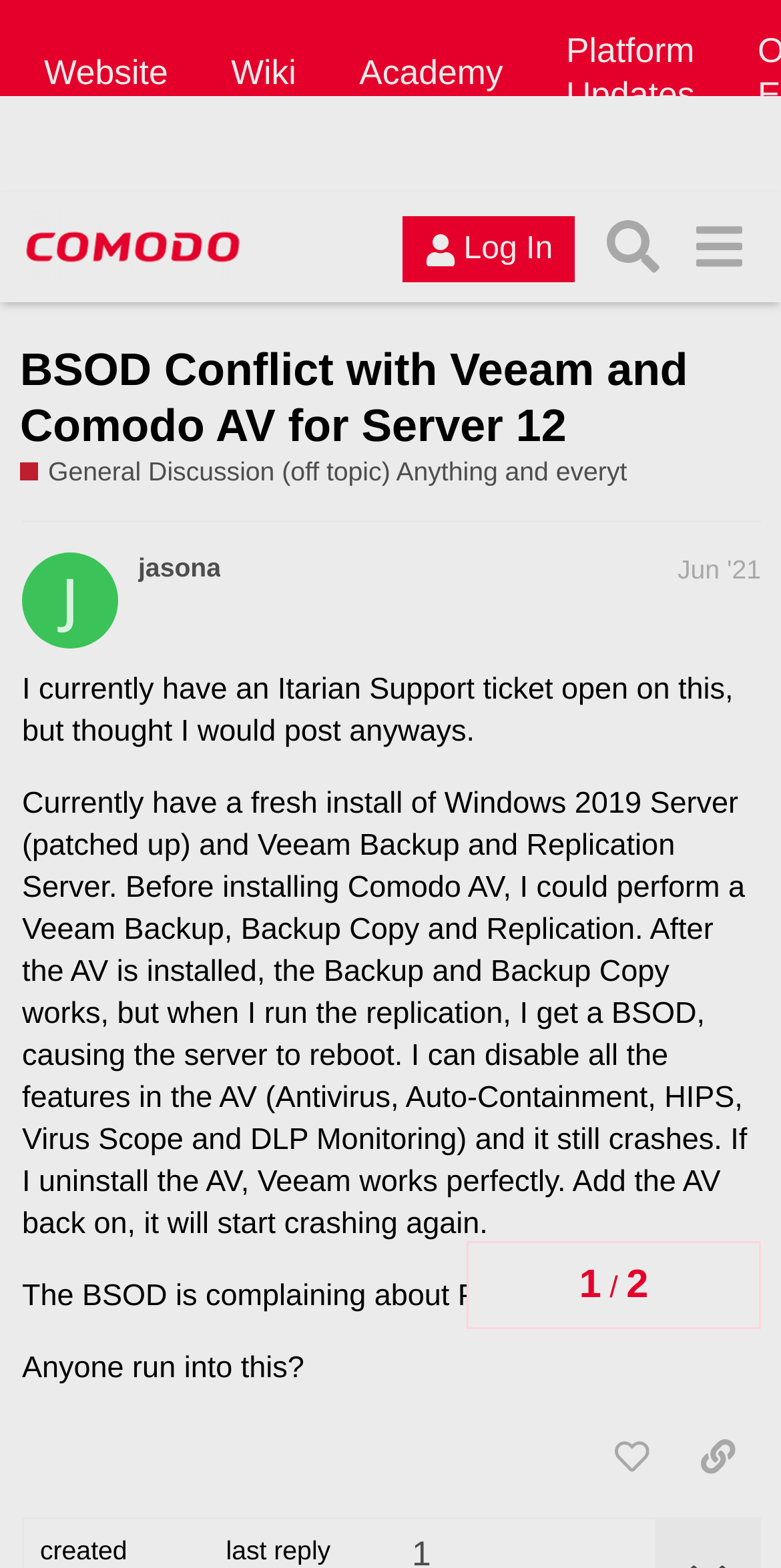Explain the features and main sections of the webpage comprehensively.

The webpage is a forum discussion page with a title "BSOD Conflict with Veeam and Comodo AV for Server 12 - General Discussion (off topic) Anything and everyt" at the top. 

At the very top, there are six links: "Website", "Wiki", "Academy", "Platform Updates", and two empty links. Below these links, there is a header section with links to "Comodo Forum" and an image of the Comodo Forum logo, a "Log In" button, a "Search" button, and a menu button.

The main content of the page is a discussion thread. The thread title "BSOD Conflict with Veeam and Comodo AV for Server 12" is displayed prominently, followed by a subtitle "General Discussion (off topic) Anything and everyt". 

Below the thread title, there is a description of the discussion board, which says "Feel free to talk about anything and everything in this board." 

The first post in the thread is from a user named "jasona" and is dated "Jun '21". The post describes an issue with Veeam Backup and Replication Server and Comodo AV, where the server crashes with a BSOD error when running replication. The post also mentions that uninstalling the AV resolves the issue.

At the bottom of the post, there are buttons to "like this post" and "share a link to this post". There is also a "topic progress" navigation section that displays the thread's progress, with headings "1" and "2" and a slash in between.